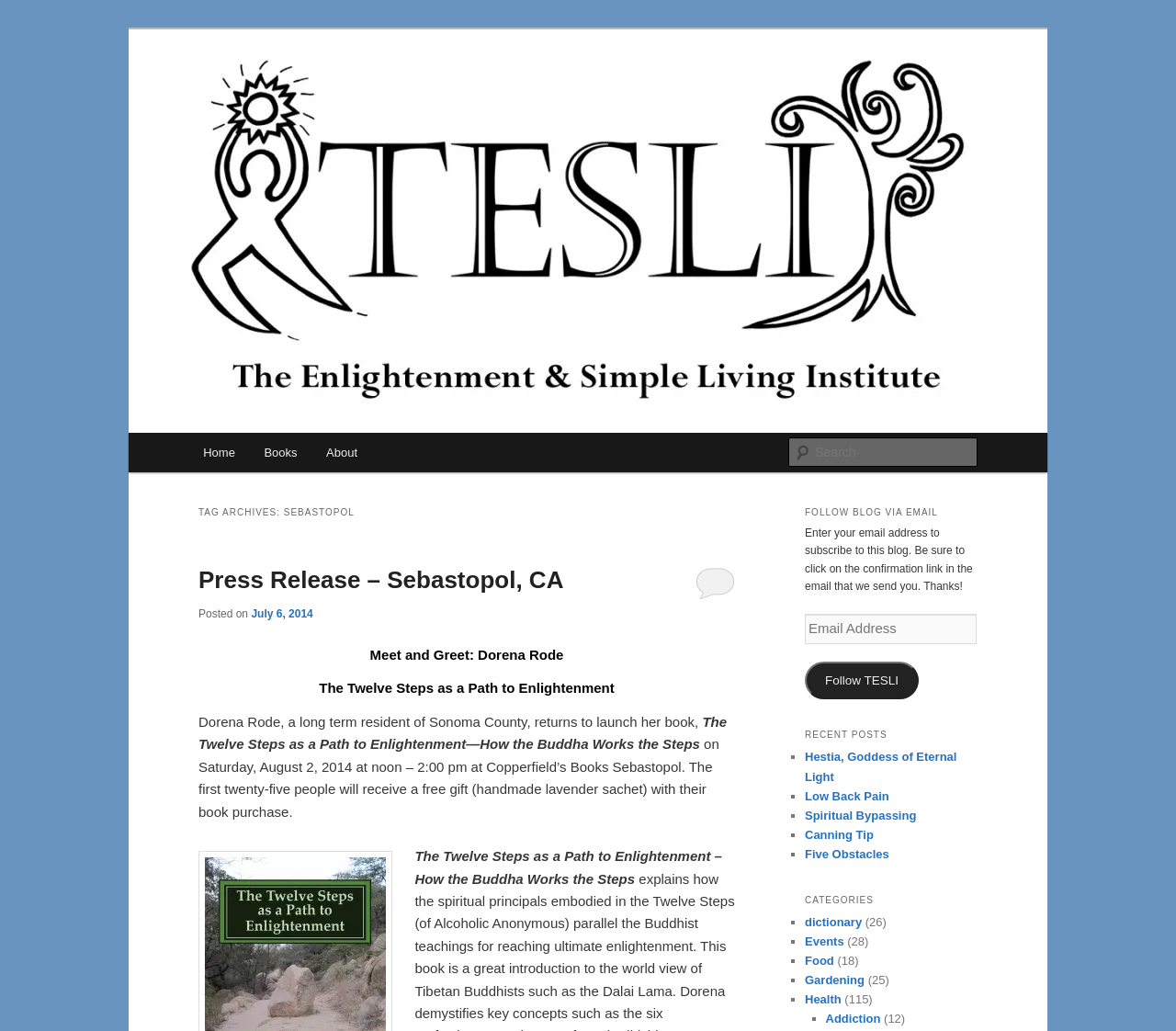What is the category with the most posts?
Please provide a single word or phrase as your answer based on the image.

Health